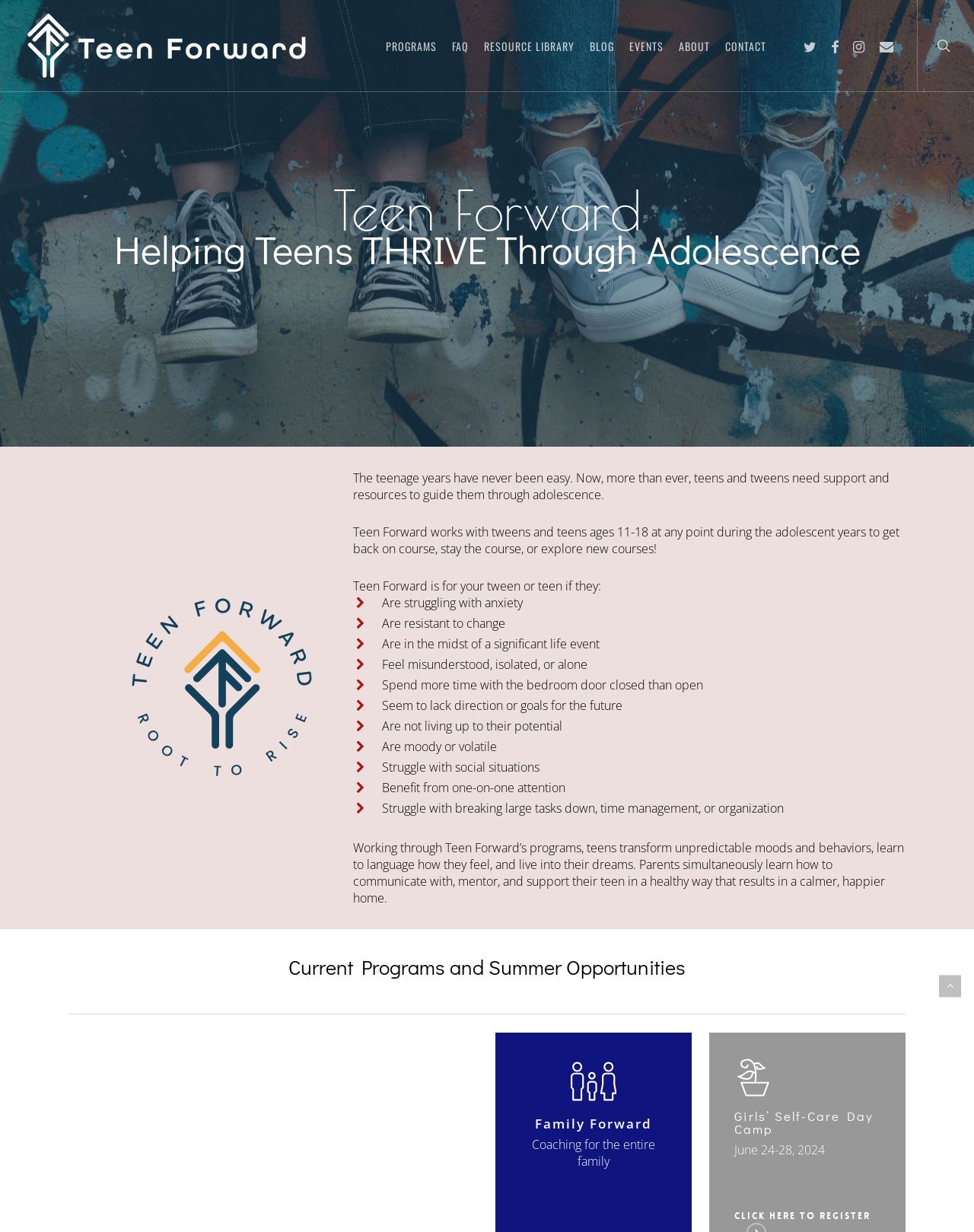Find the bounding box coordinates for the element that must be clicked to complete the instruction: "Click on the PROGRAMS link". The coordinates should be four float numbers between 0 and 1, indicated as [left, top, right, bottom].

[0.388, 0.033, 0.456, 0.042]